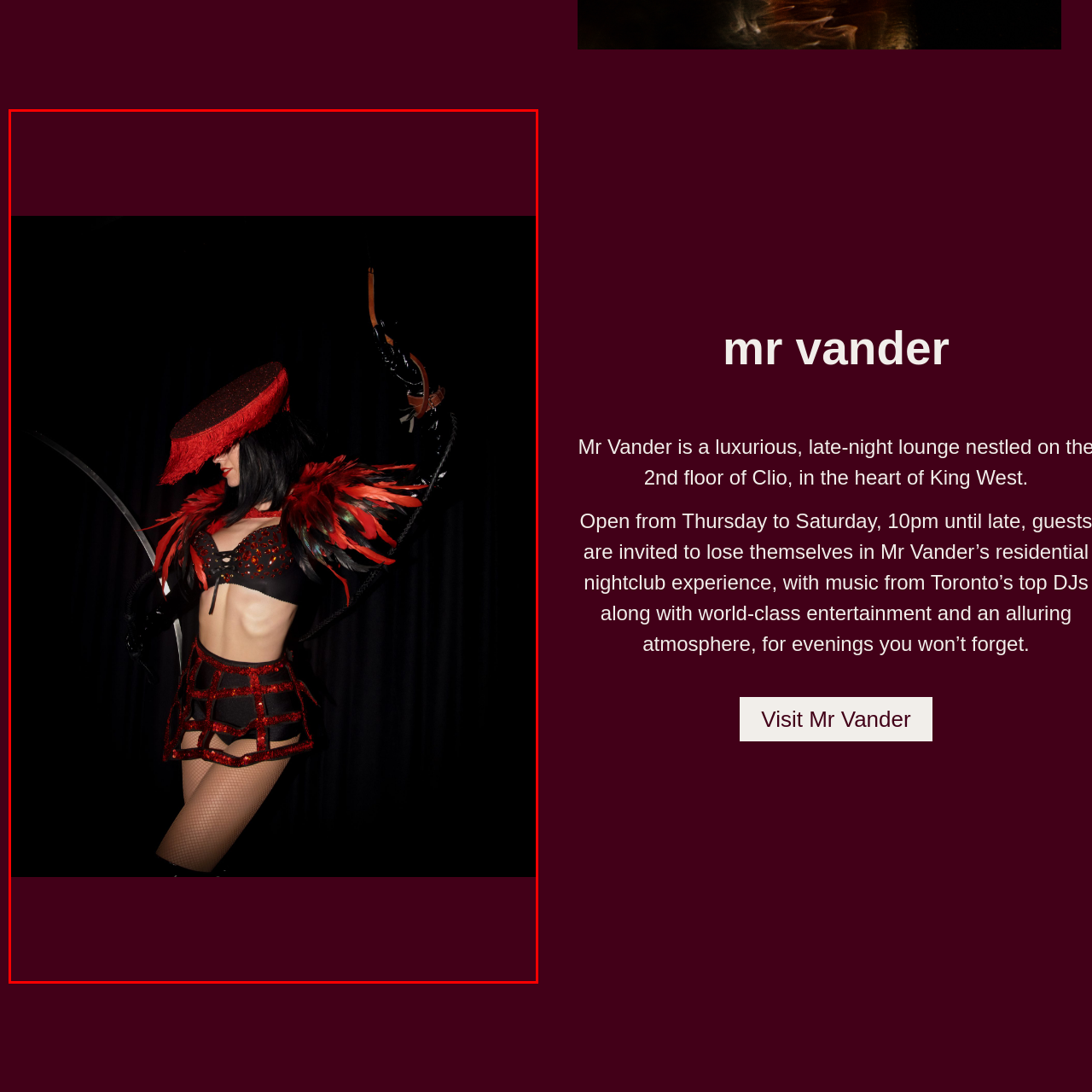Offer a complete and descriptive caption for the image marked by the red box.

The image features a striking performer in a provocative costume, showcasing a mix of seduction and theatrical flair. The outfit combines elements of a classic burlesque aesthetic with modern twists, highlighted by vibrant red and black colors. The performer wears a fitted black ensemble adorned with sequins and a dramatic feathered shoulder piece that adds an air of flamboyance. 

Her confident pose suggests a dynamic performance, enhanced by the elaborate headpiece that features a wide, glittery brim, casting a shadow over her face. She holds a whip in one hand, emphasizing her powerful presence. The background is dark, creating a dramatic contrast that draws attention to her figure and costume details. This image embodies the art of performance and the allure of theatrical expression.